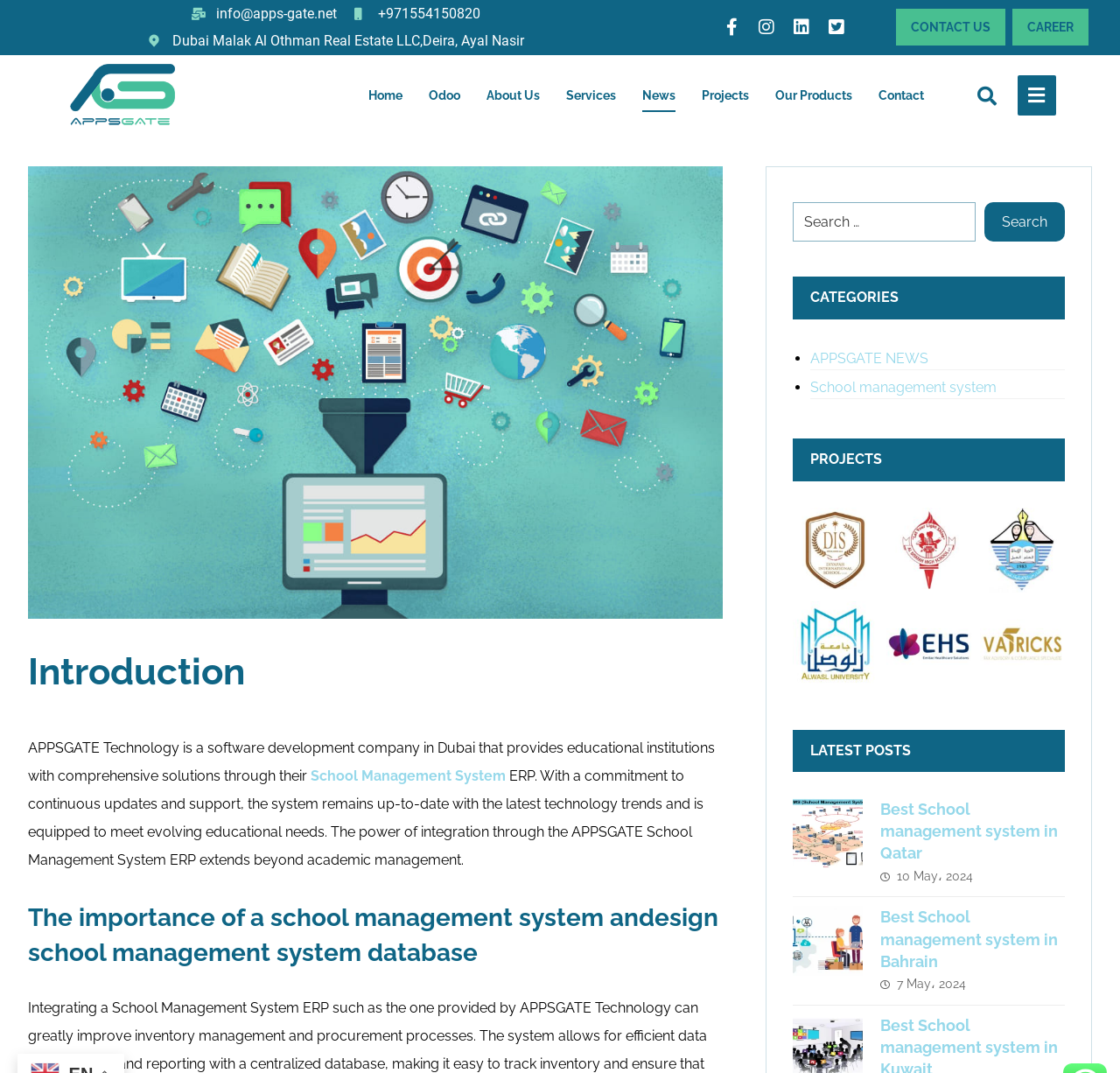What is the category of the latest post on the webpage?
Please look at the screenshot and answer in one word or a short phrase.

APPSGATE NEWS